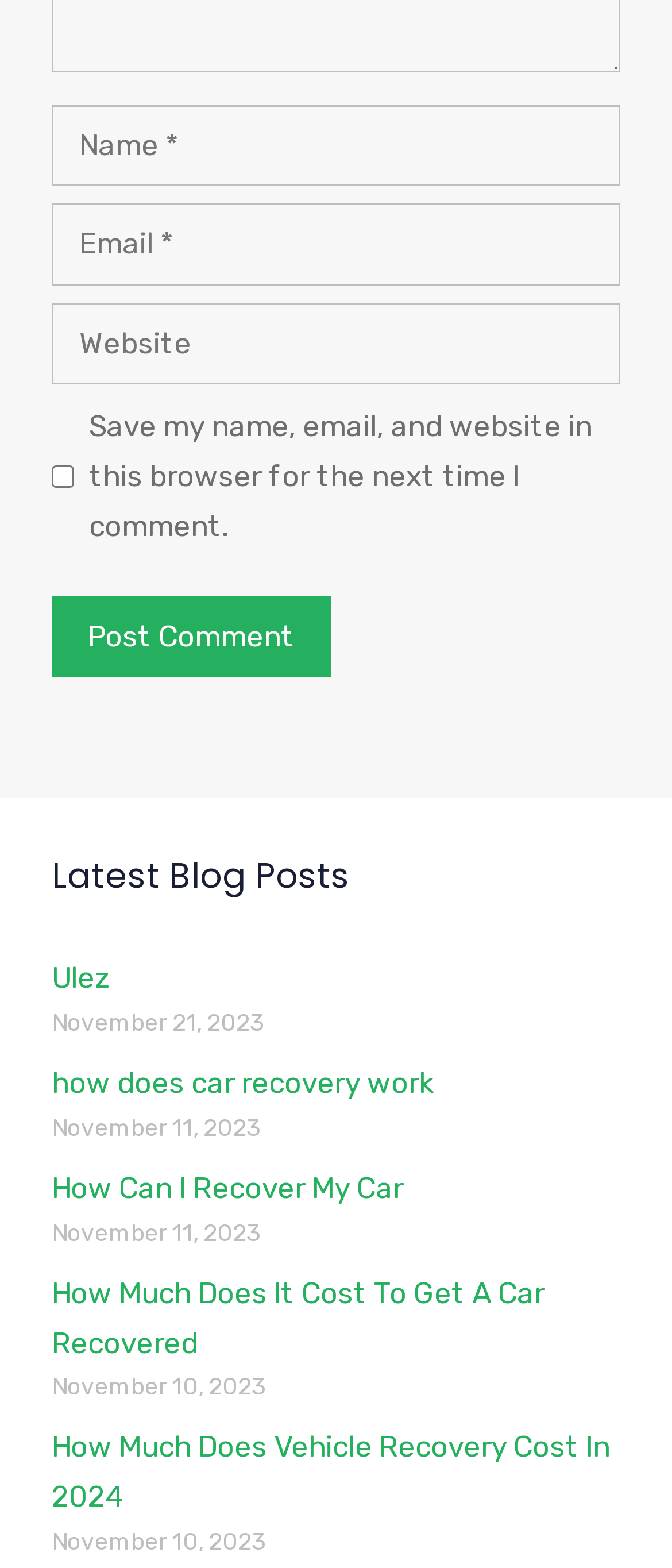Is the 'Save my name, email, and website' checkbox checked?
Based on the image, answer the question with as much detail as possible.

The checkbox with the text 'Save my name, email, and website in this browser for the next time I comment' has a checked attribute set to false, indicating that it is not checked.